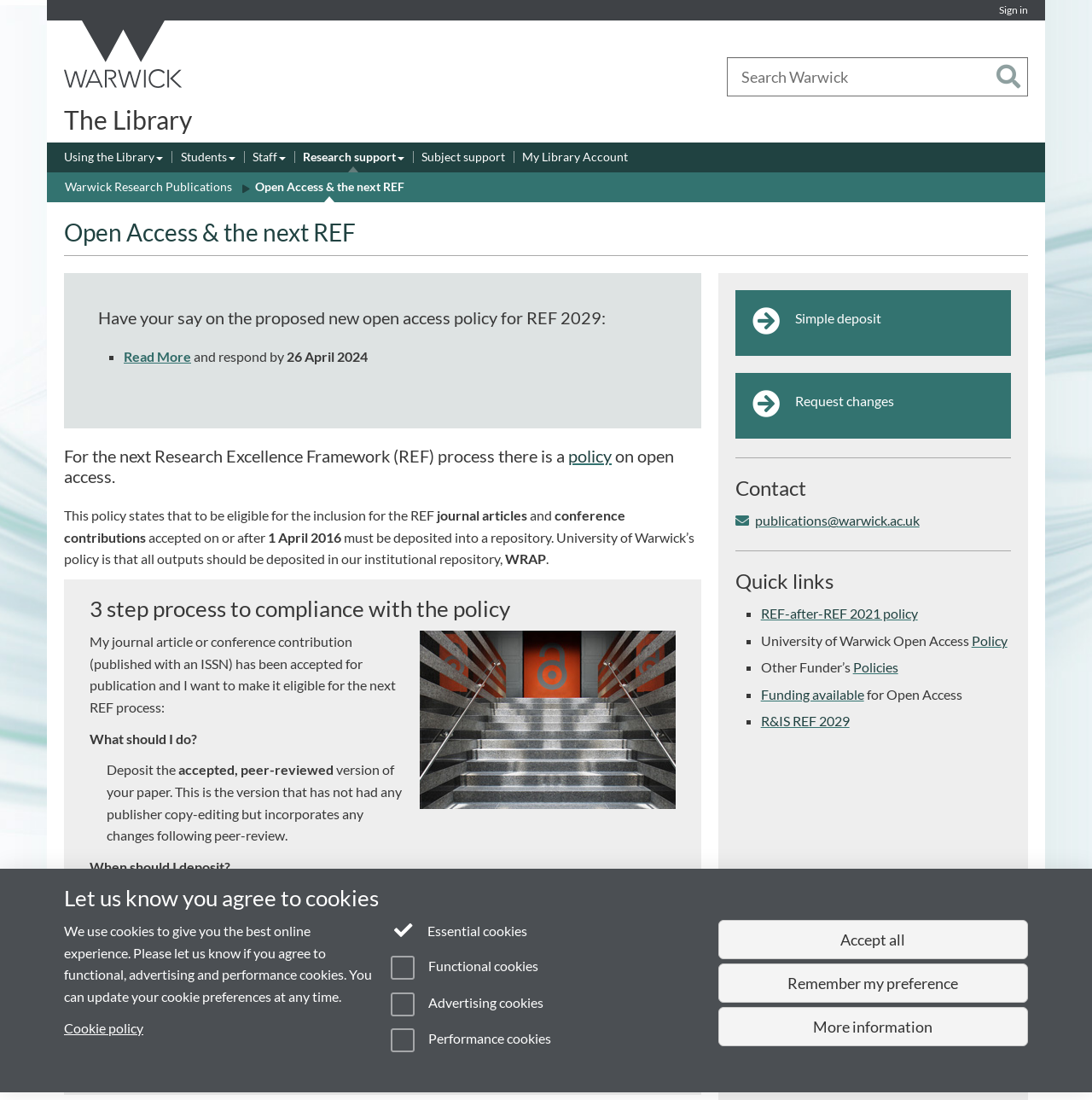Who should be contacted for concerns or questions about the open access policy?
Please provide a detailed and thorough answer to the question.

The webpage provides an email address 'publications@warwick.ac.uk' for contacting the university's publications team for any concerns or questions about the open access policy.